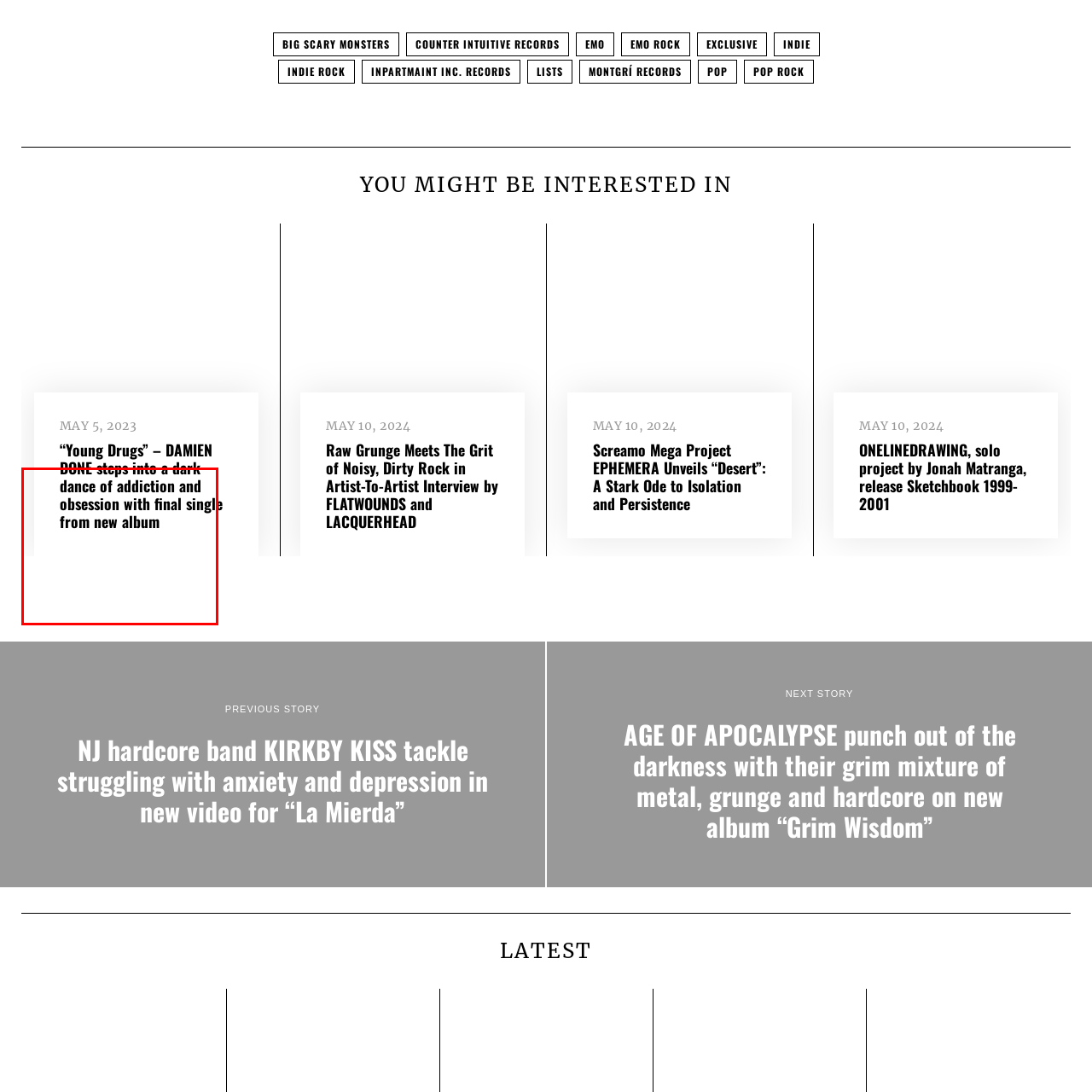Who is the leader of the musical project?
Please observe the details within the red bounding box in the image and respond to the question with a detailed explanation based on what you see.

The image features a textual element that mentions the musical project ONELINEDRAWING, led by Jonah Matranga, indicating that he is the leader of the project.